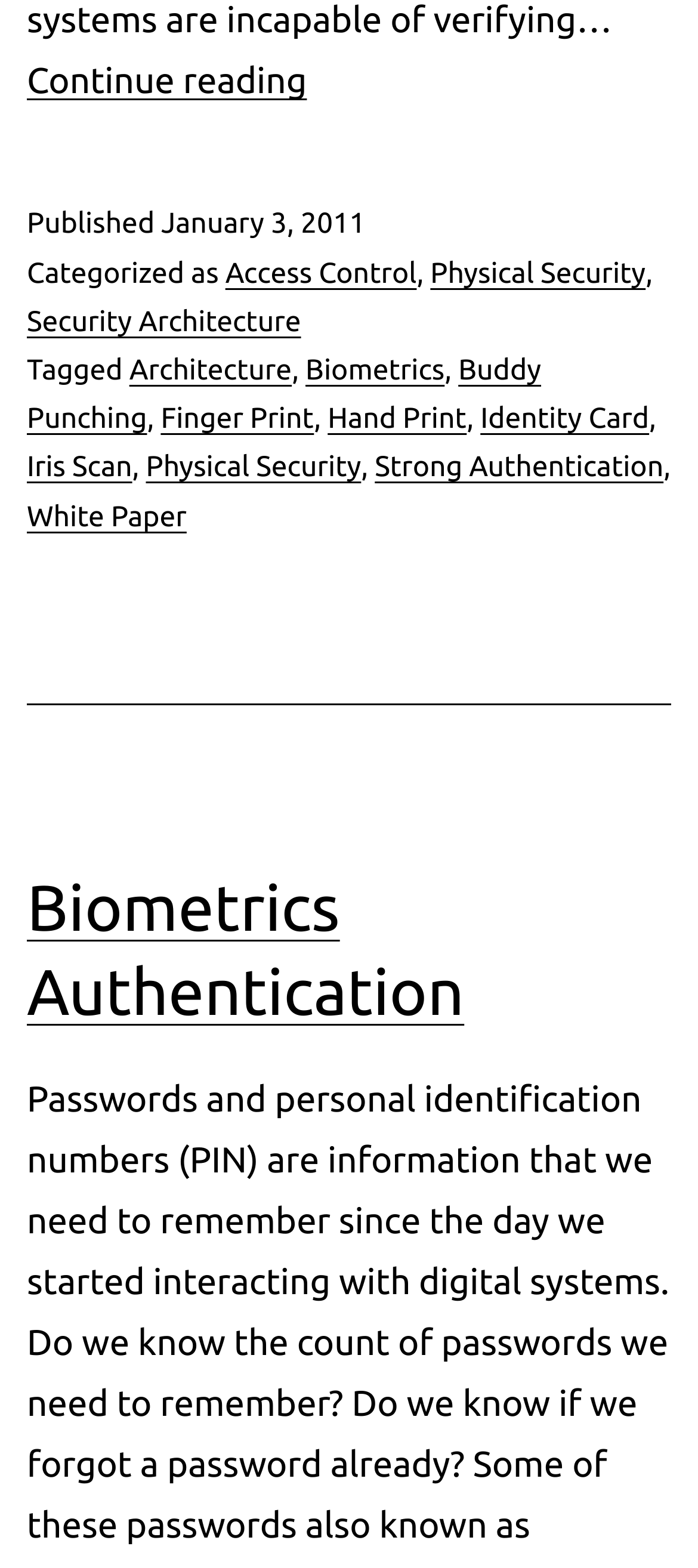From the webpage screenshot, identify the region described by Biometrics. Provide the bounding box coordinates as (top-left x, top-left y, bottom-right x, bottom-right y), with each value being a floating point number between 0 and 1.

[0.438, 0.226, 0.637, 0.247]